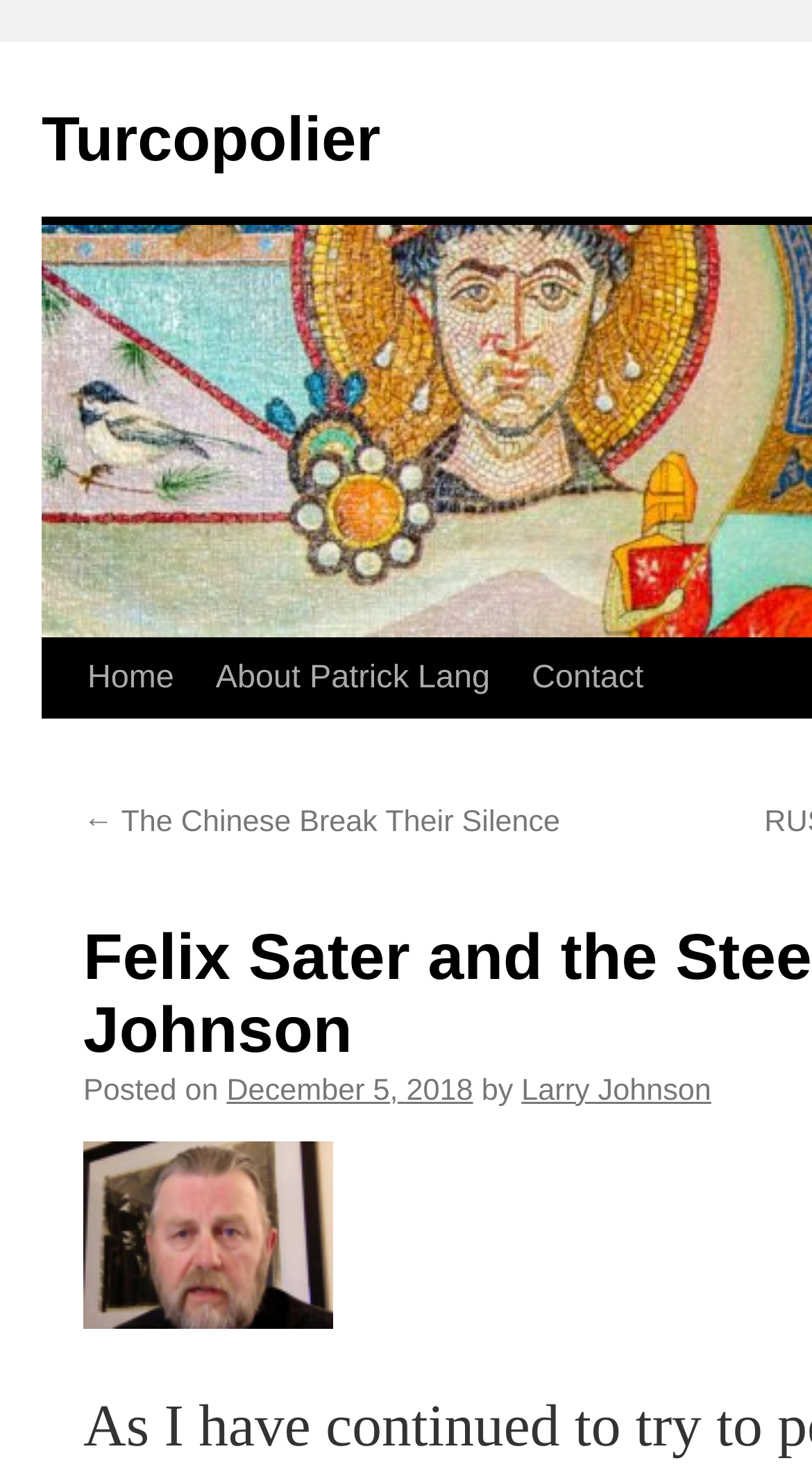What is the author of the current article?
Could you please answer the question thoroughly and with as much detail as possible?

I determined the author by looking at the link 'Larry Johnson' with bounding box coordinates [0.642, 0.732, 0.876, 0.755] which is located near the 'Posted on' text, indicating that it is the author of the article.